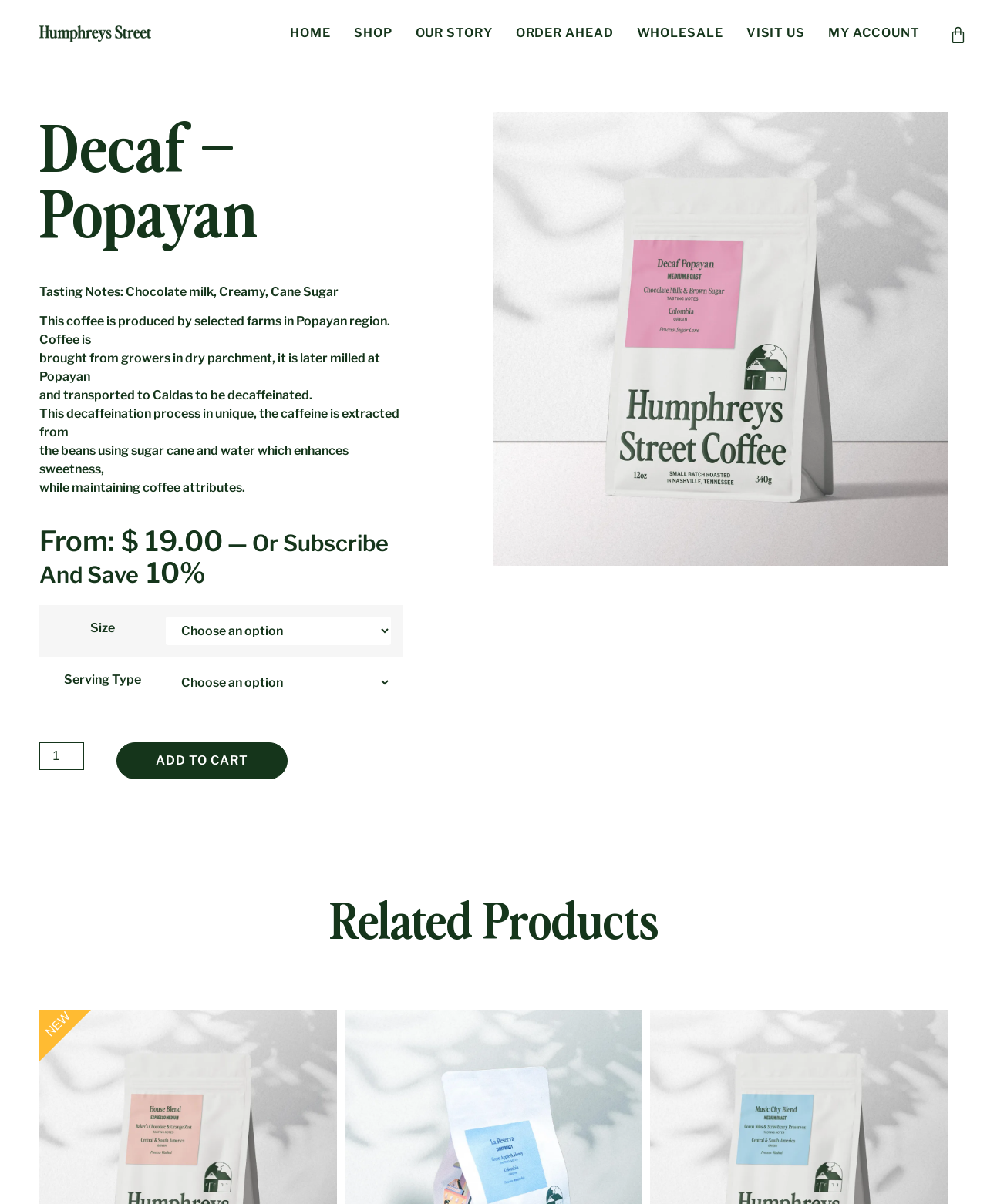What is the serving type of this coffee?
Give a comprehensive and detailed explanation for the question.

I found the answer by looking at the combobox element 'Serving Type' which has a dropdown menu, indicating that the user needs to select a serving type from the options.